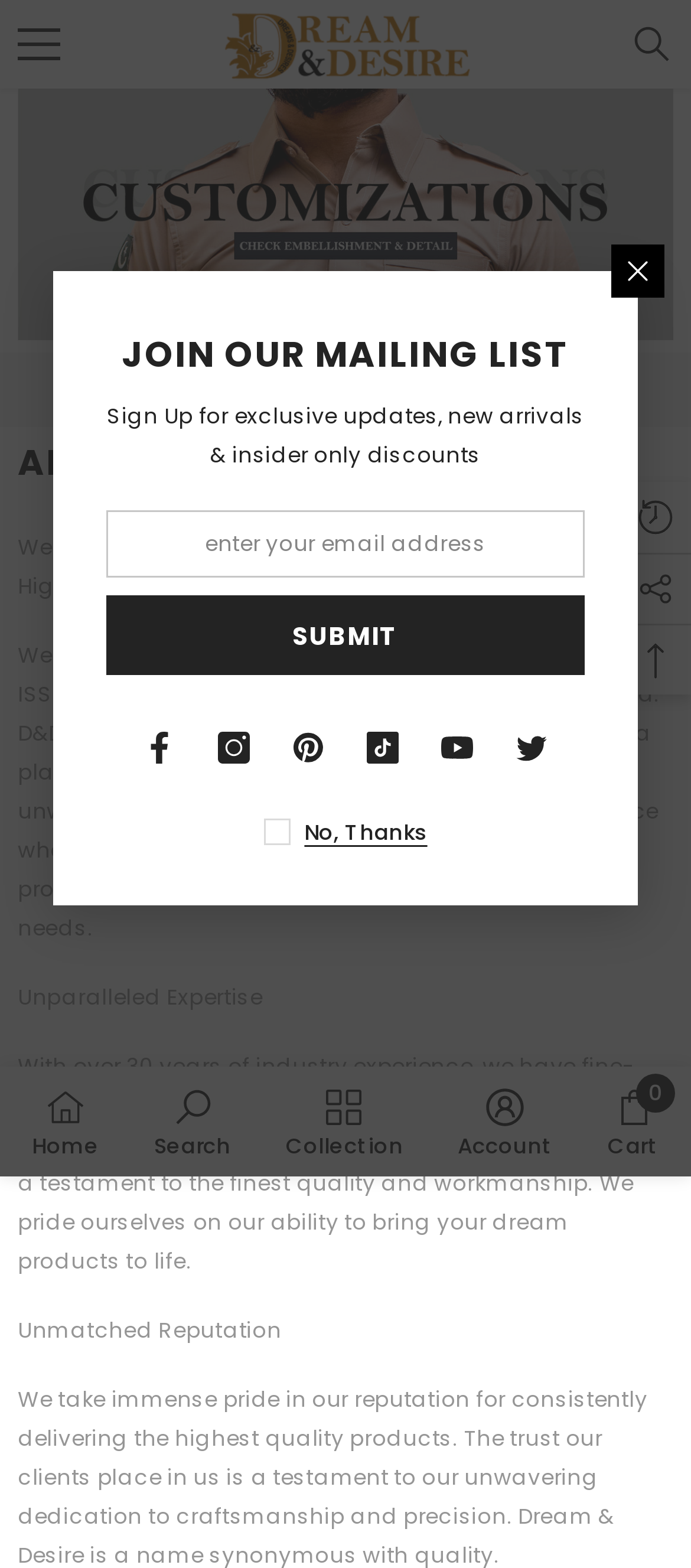How many social media links are available?
Using the visual information, reply with a single word or short phrase.

6